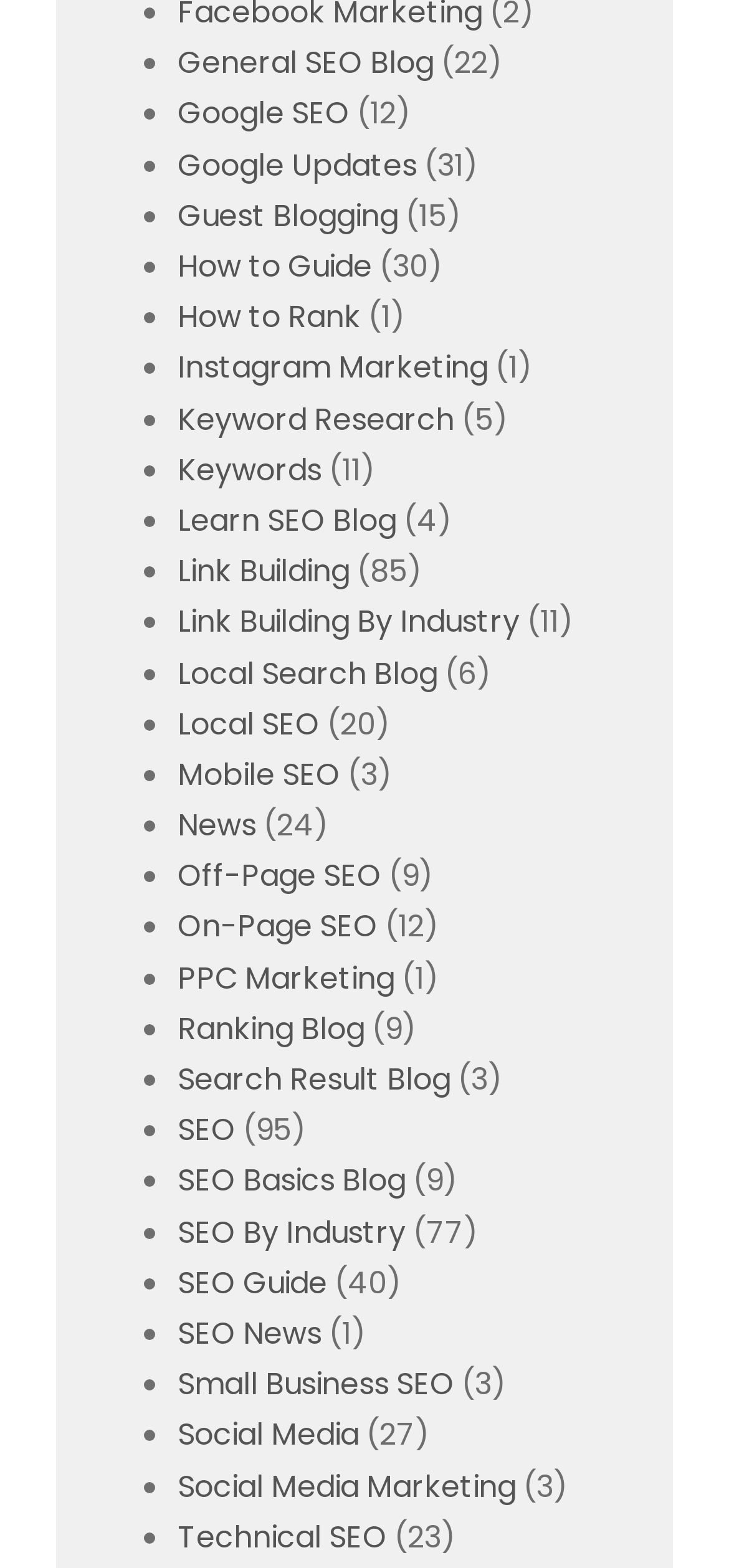Please answer the following question using a single word or phrase: 
What is the text next to the 'Google Updates' link?

(31)